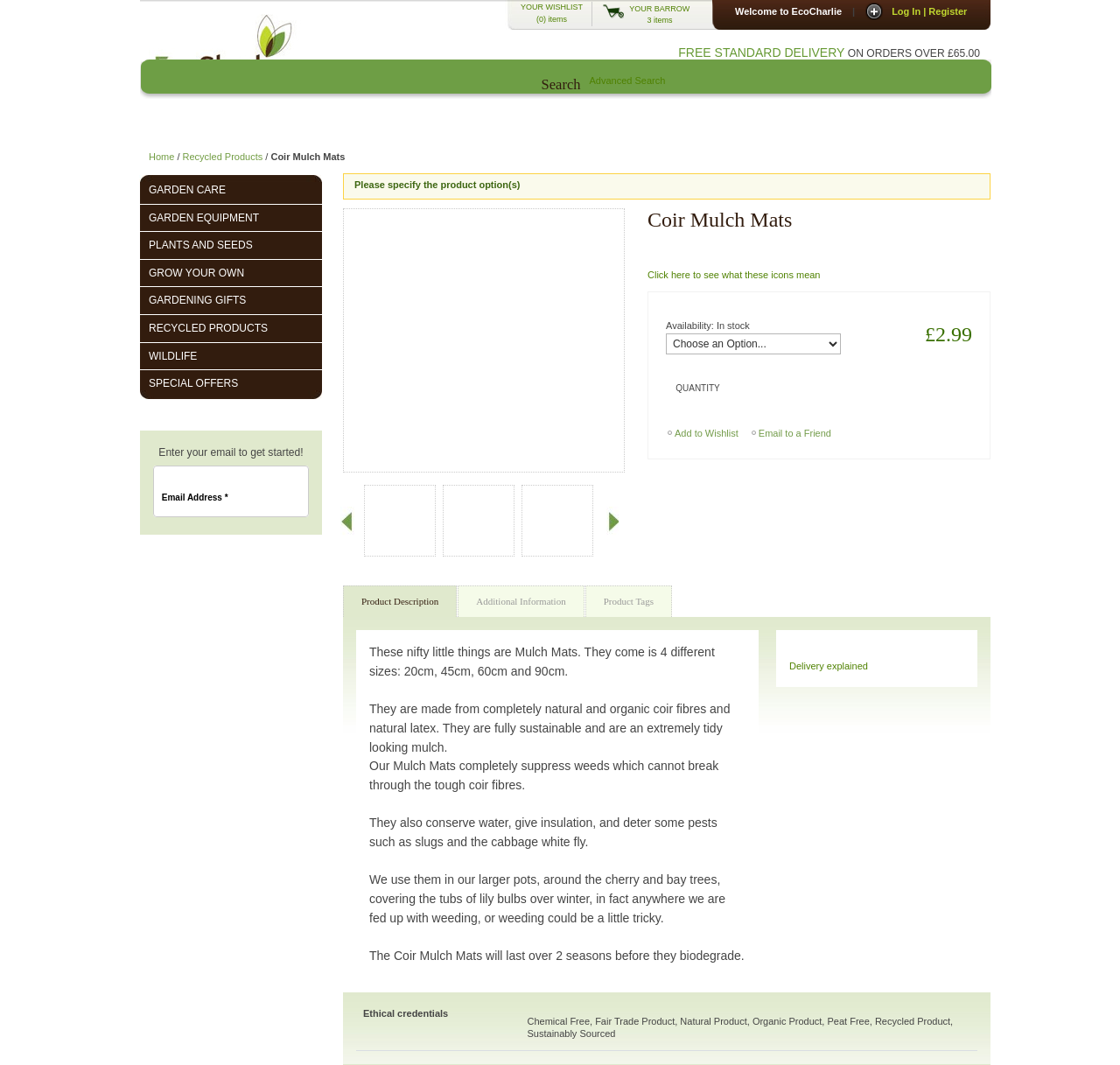Specify the bounding box coordinates for the region that must be clicked to perform the given instruction: "Add to wishlist".

[0.602, 0.401, 0.659, 0.411]